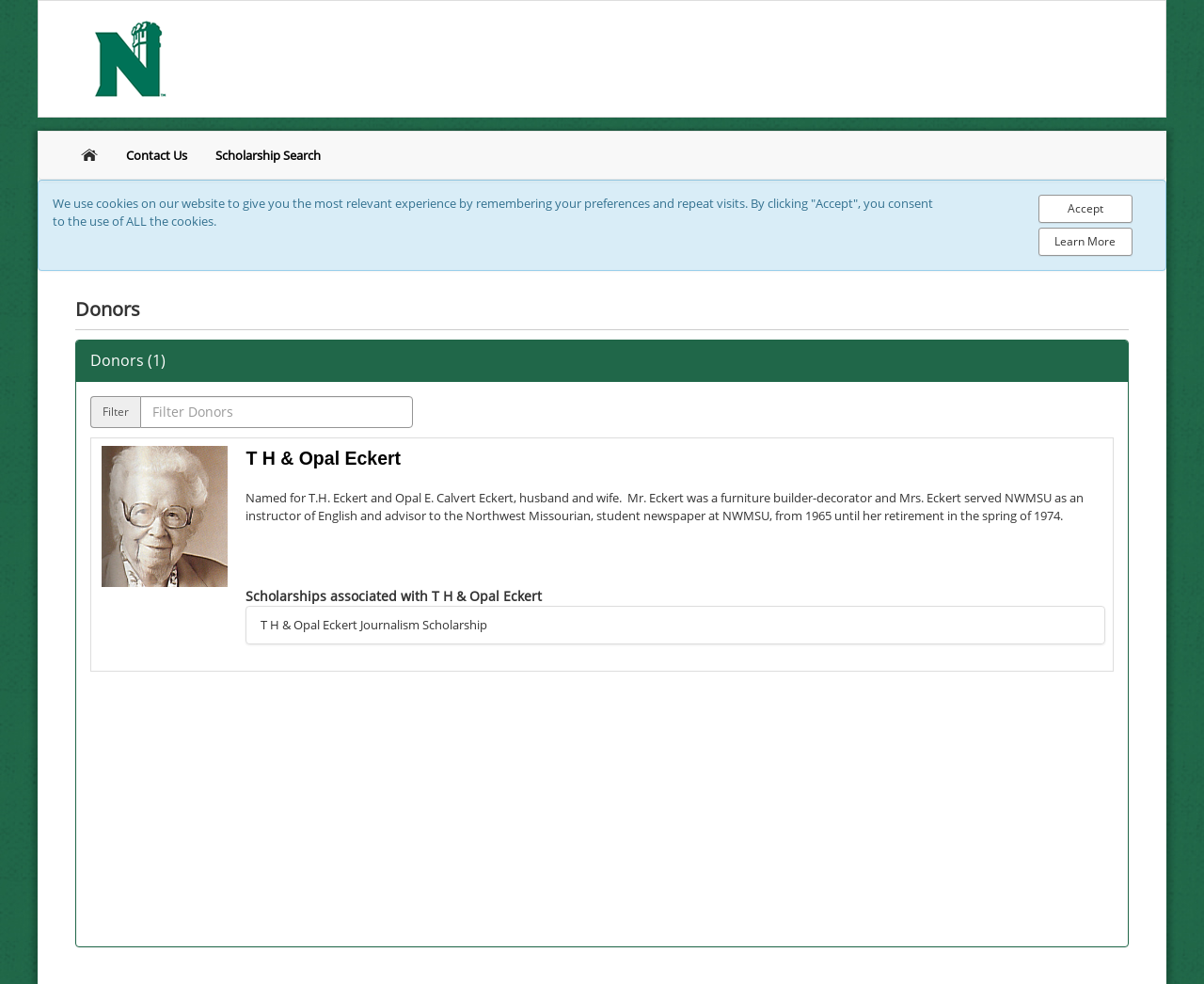What is the name of the scholarship associated with T H & Opal Eckert?
Refer to the image and offer an in-depth and detailed answer to the question.

The text in the gridcell describes T H & Opal Eckert and mentions that scholarships associated with them include the T H & Opal Eckert Journalism Scholarship.